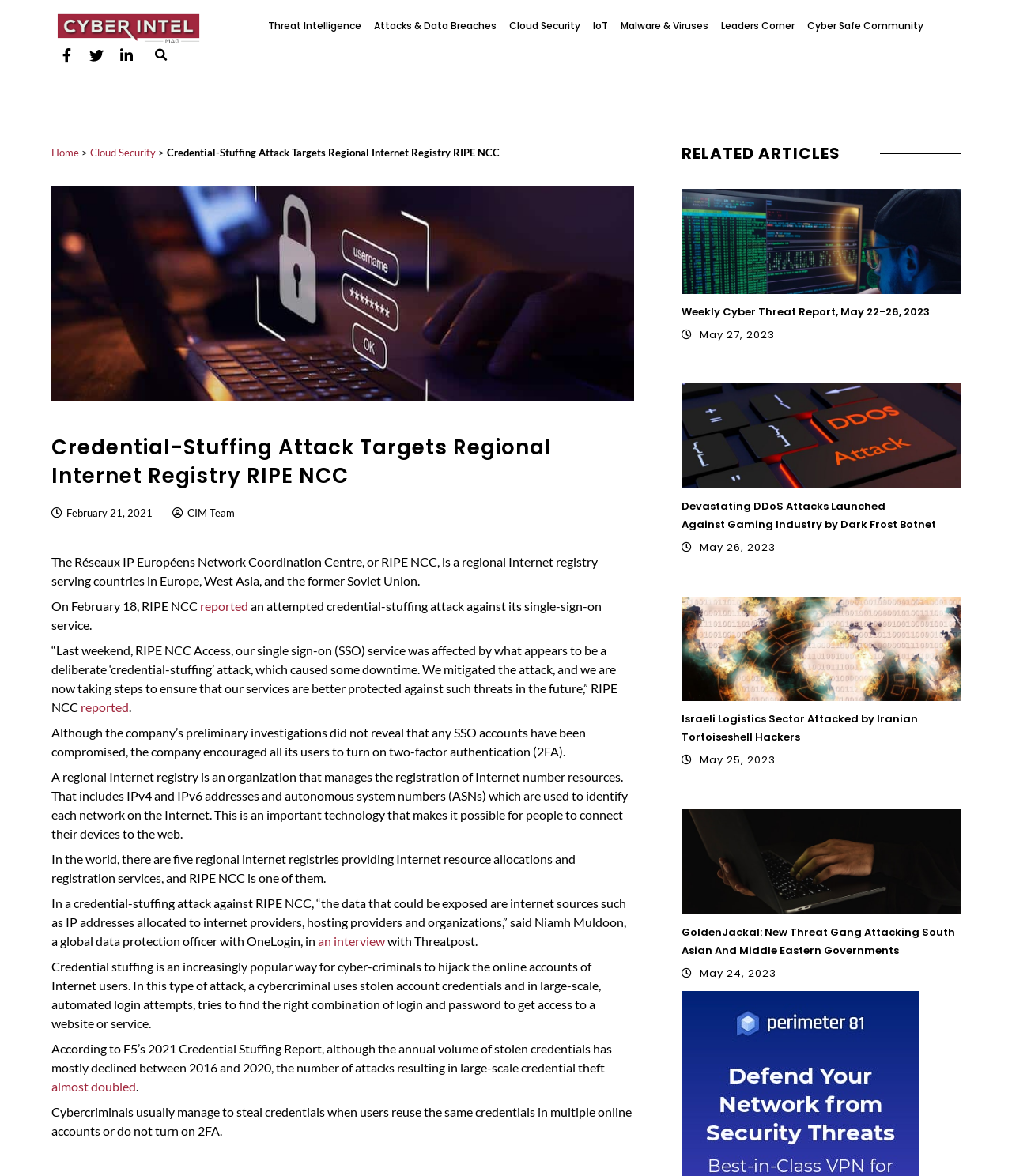Find the bounding box coordinates of the clickable area required to complete the following action: "View Weekly Cyber Threat Report, May 22-26, 2023".

[0.673, 0.258, 0.918, 0.271]